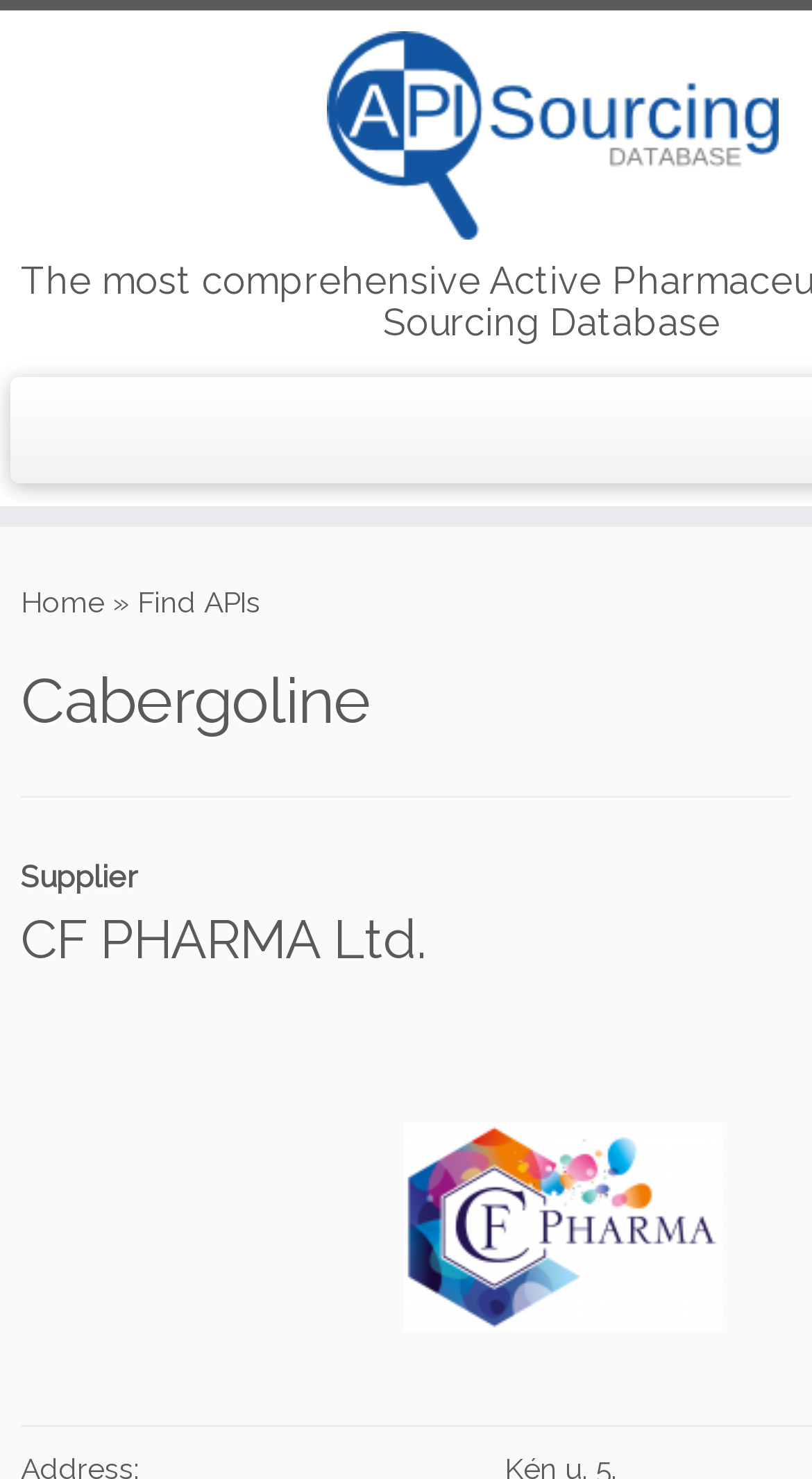How many elements are there in the top navigation bar?
Refer to the image and provide a one-word or short phrase answer.

3